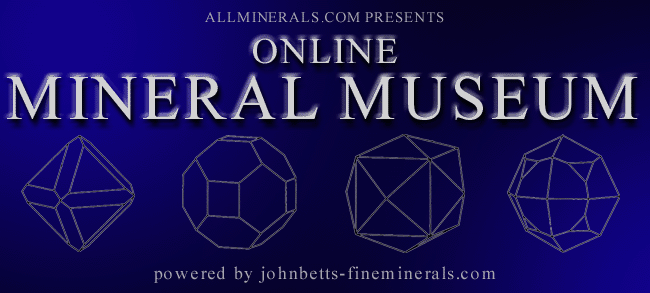What is the purpose of the Online Mineral Museum?
Based on the image, give a concise answer in the form of a single word or short phrase.

Accessible mineral education and exploration